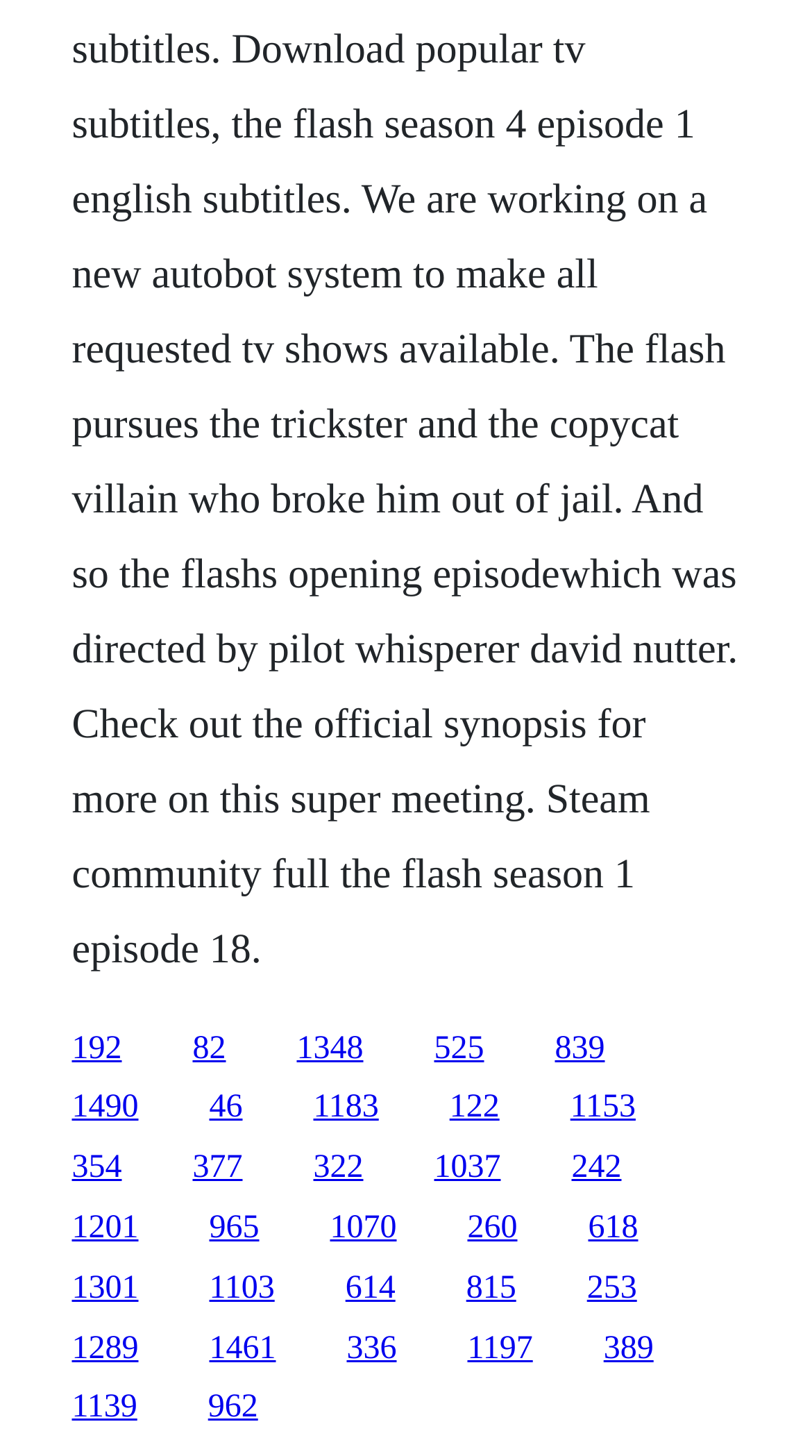Use the details in the image to answer the question thoroughly: 
Are all links aligned vertically?

I compared the y1 and y2 coordinates of the link elements and found that they are not all aligned vertically. While some links have the same y1 and y2 coordinates, others have different values, indicating that they are not aligned vertically.